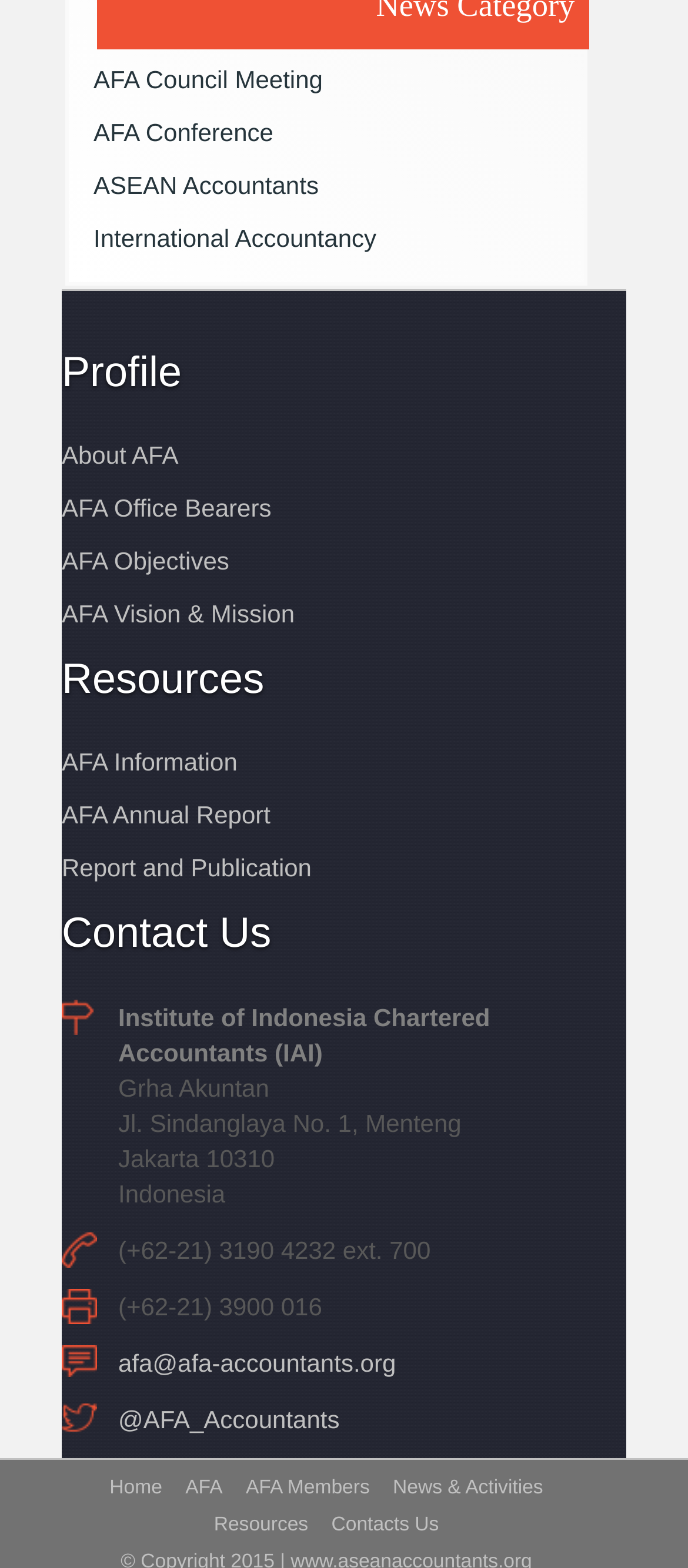Please find and report the bounding box coordinates of the element to click in order to perform the following action: "Click on AFA Council Meeting". The coordinates should be expressed as four float numbers between 0 and 1, in the format [left, top, right, bottom].

[0.136, 0.042, 0.469, 0.06]